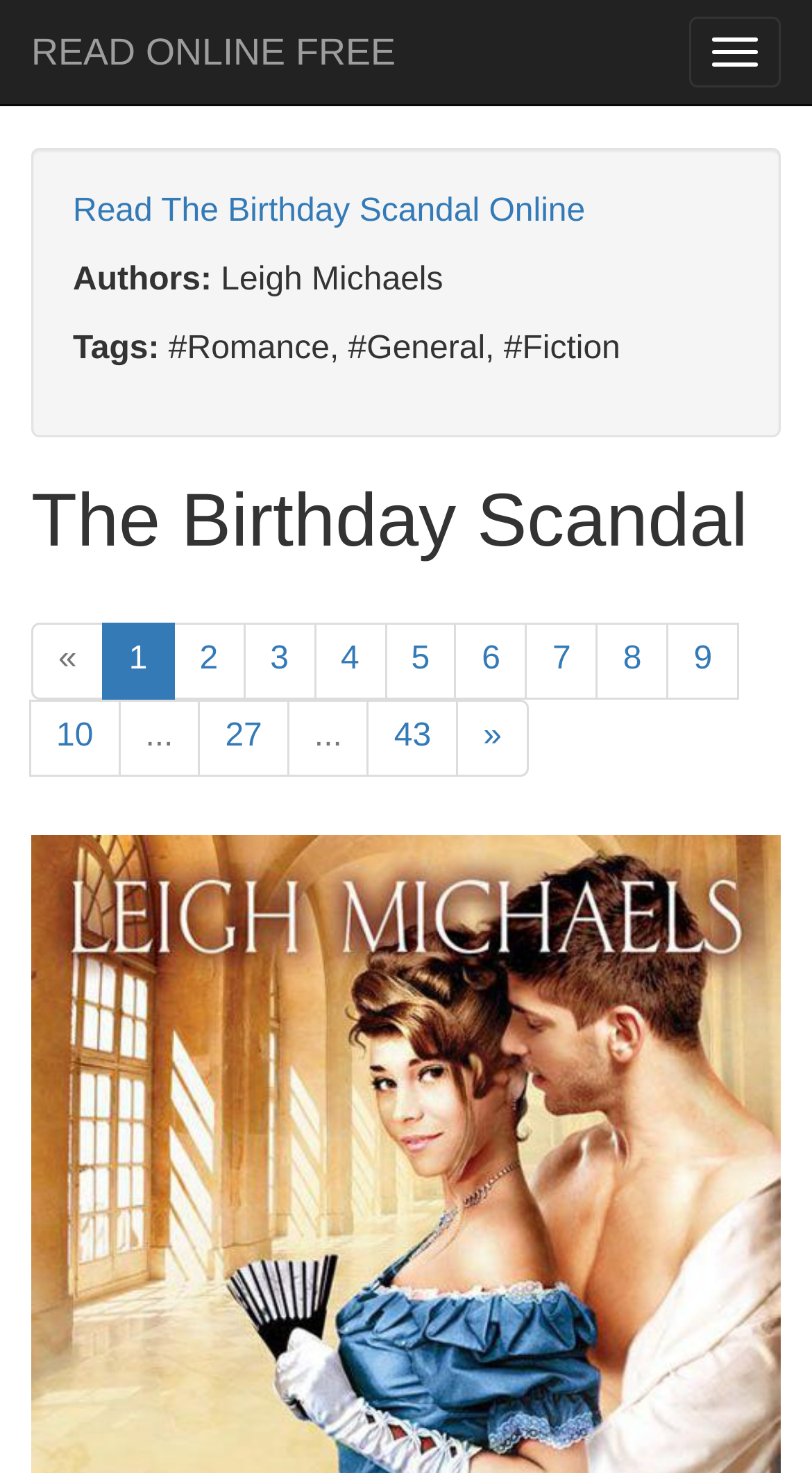Could you locate the bounding box coordinates for the section that should be clicked to accomplish this task: "Go to next page".

[0.562, 0.475, 0.651, 0.527]